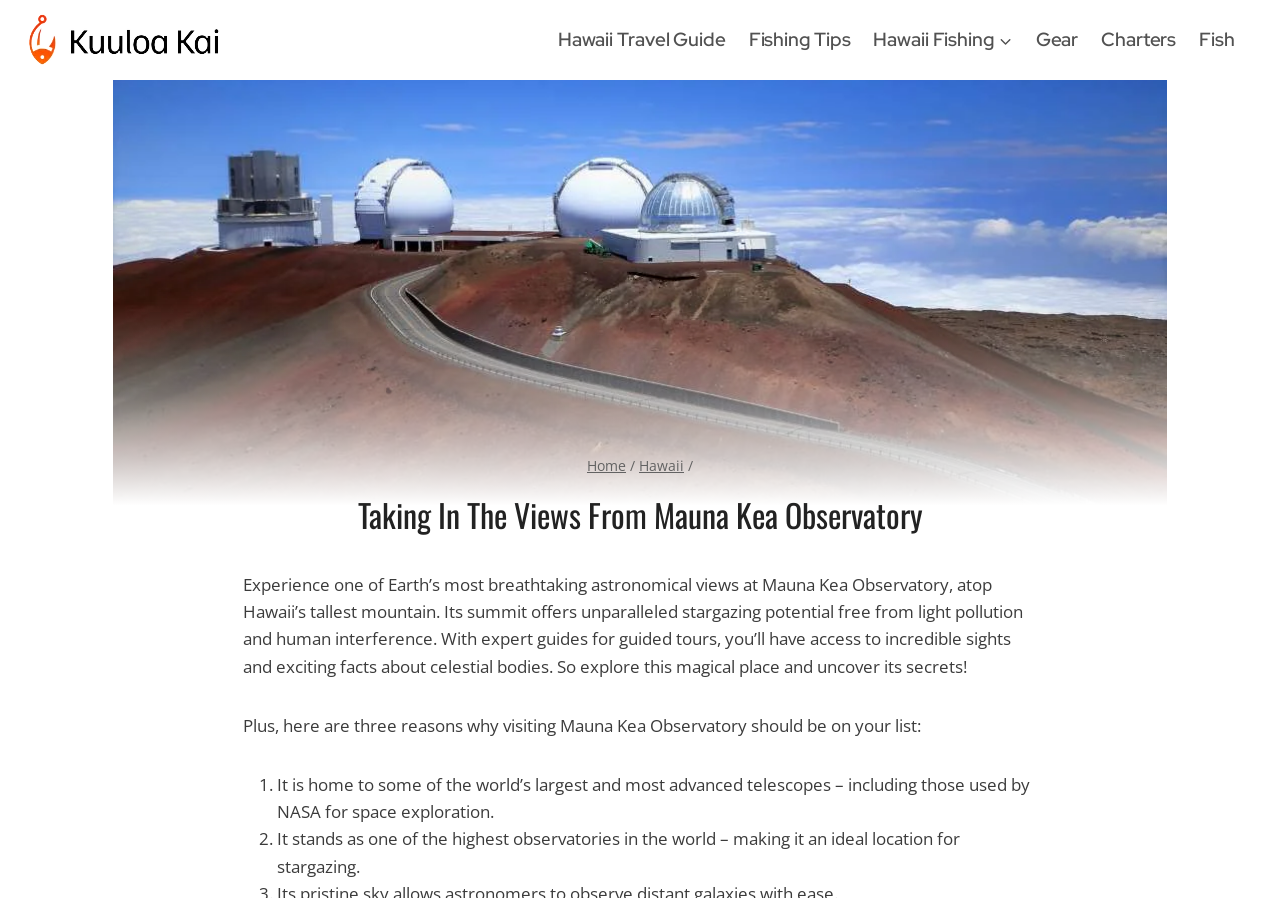What organization uses the telescopes at Mauna Kea Observatory for space exploration?
From the image, provide a succinct answer in one word or a short phrase.

NASA